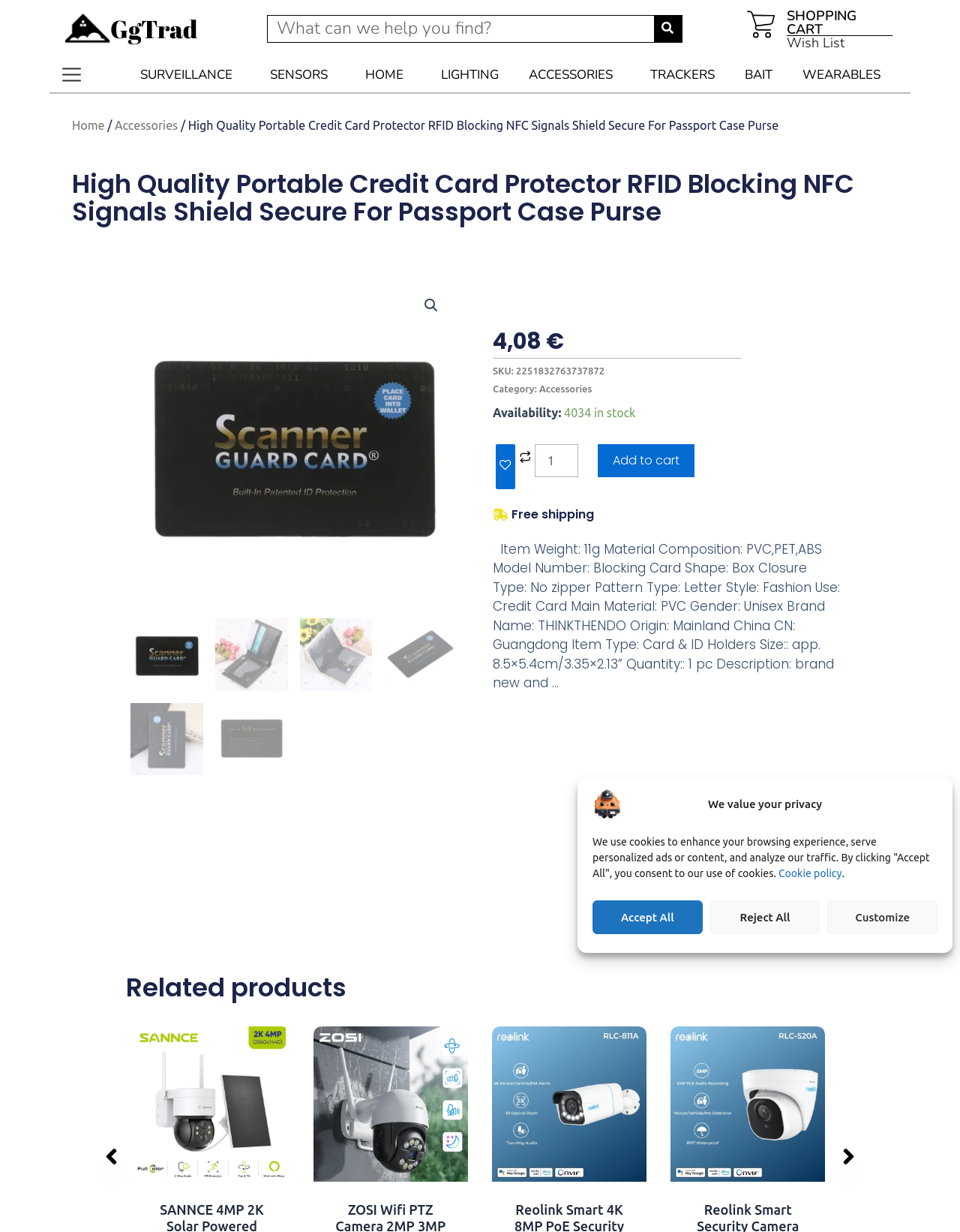How many items are in stock?
Provide a detailed answer to the question using information from the image.

I found the availability of the product by looking at the text '4034 in stock' located at the coordinates [0.588, 0.33, 0.662, 0.341] which is a StaticText element.